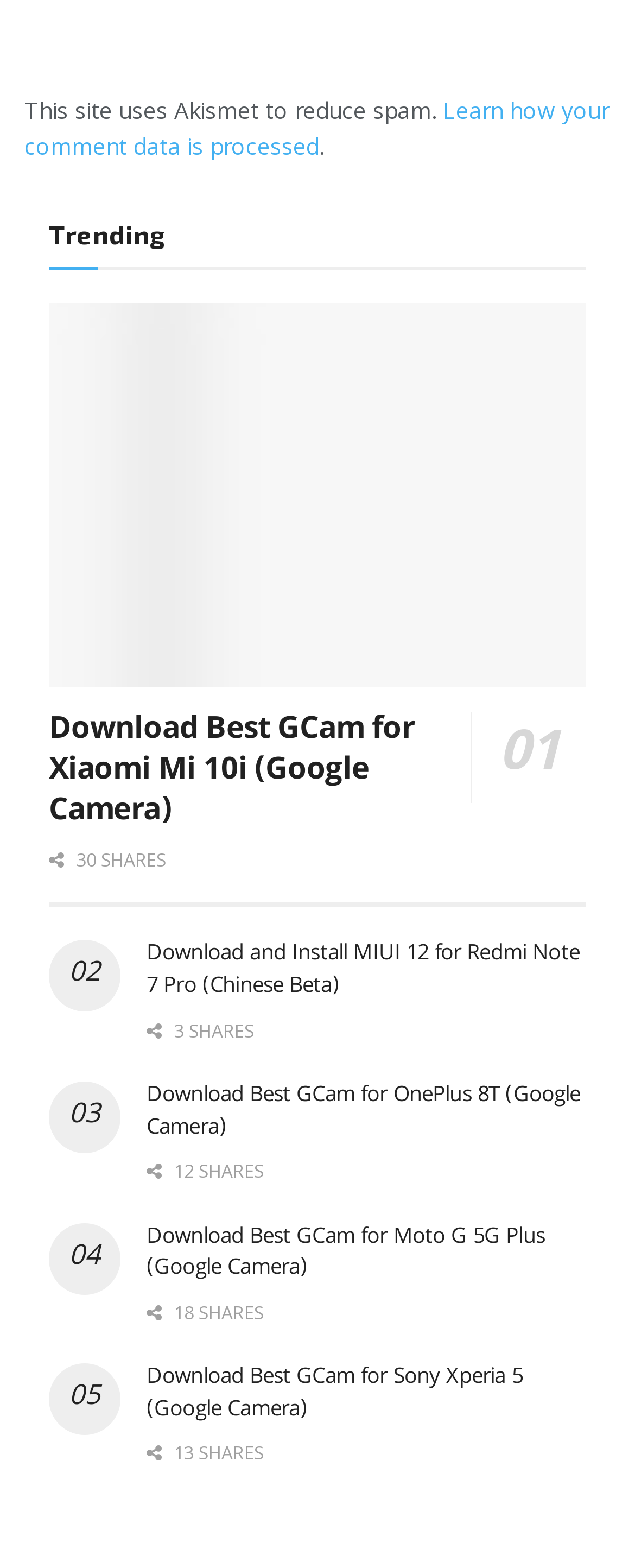Answer in one word or a short phrase: 
What is the most shared article?

04 Download Best GCam for Moto G 5G Plus